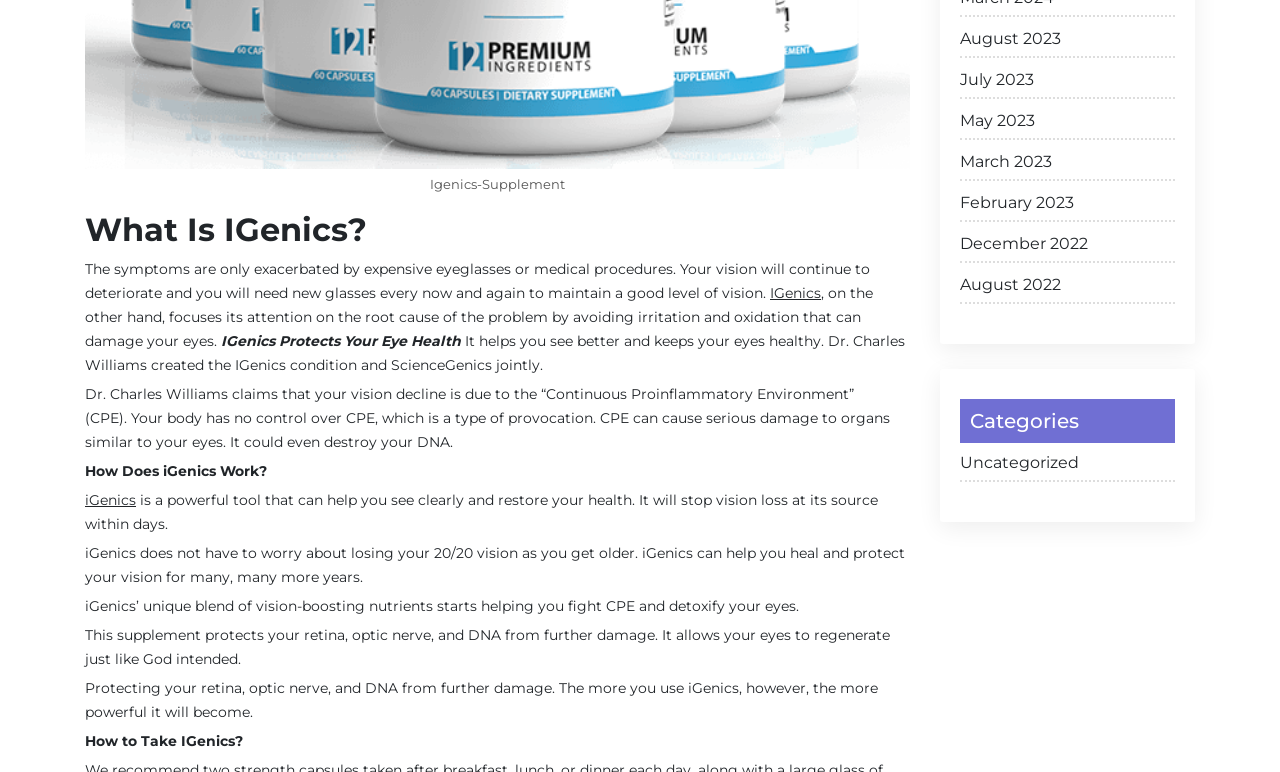Please determine the bounding box coordinates of the element's region to click for the following instruction: "Click on the 'IGenics' link".

[0.602, 0.368, 0.641, 0.391]